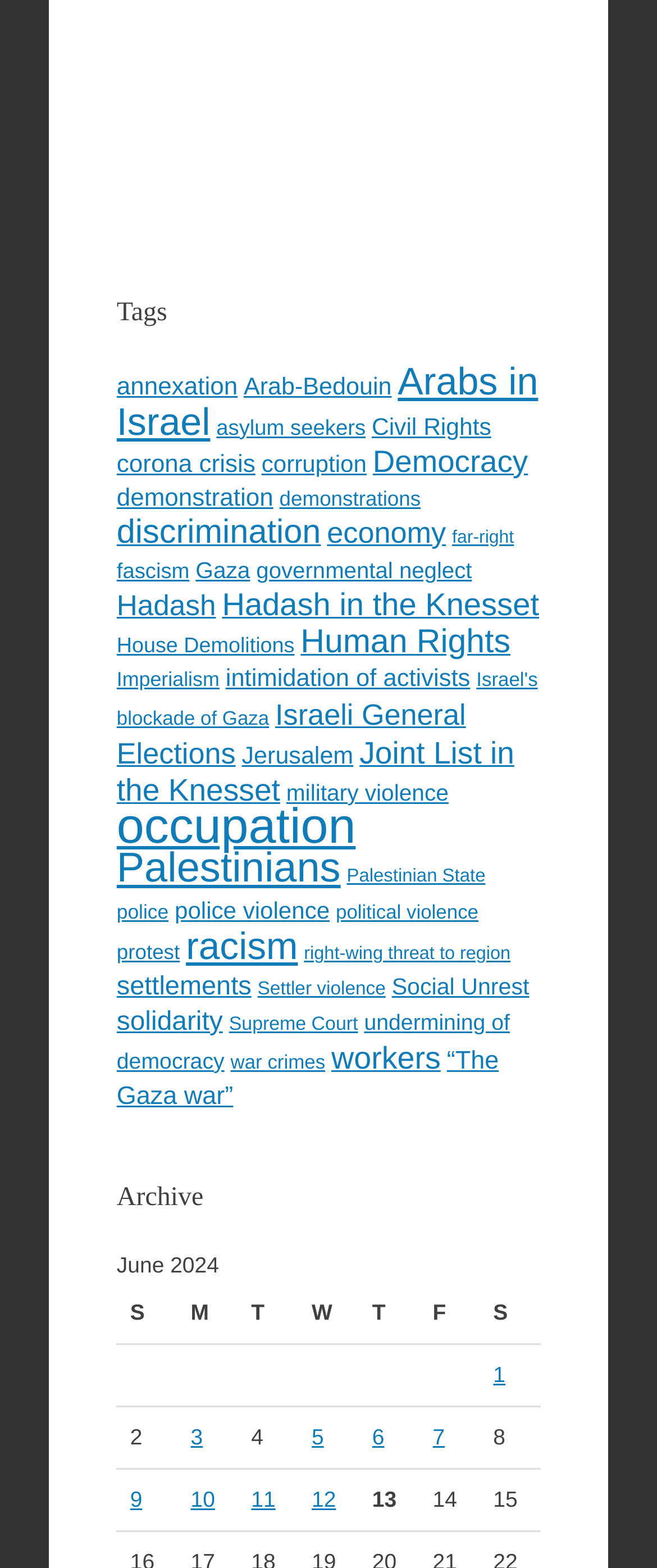Identify the coordinates of the bounding box for the element described below: "Joint List in the Knesset". Return the coordinates as four float numbers between 0 and 1: [left, top, right, bottom].

[0.178, 0.468, 0.783, 0.515]